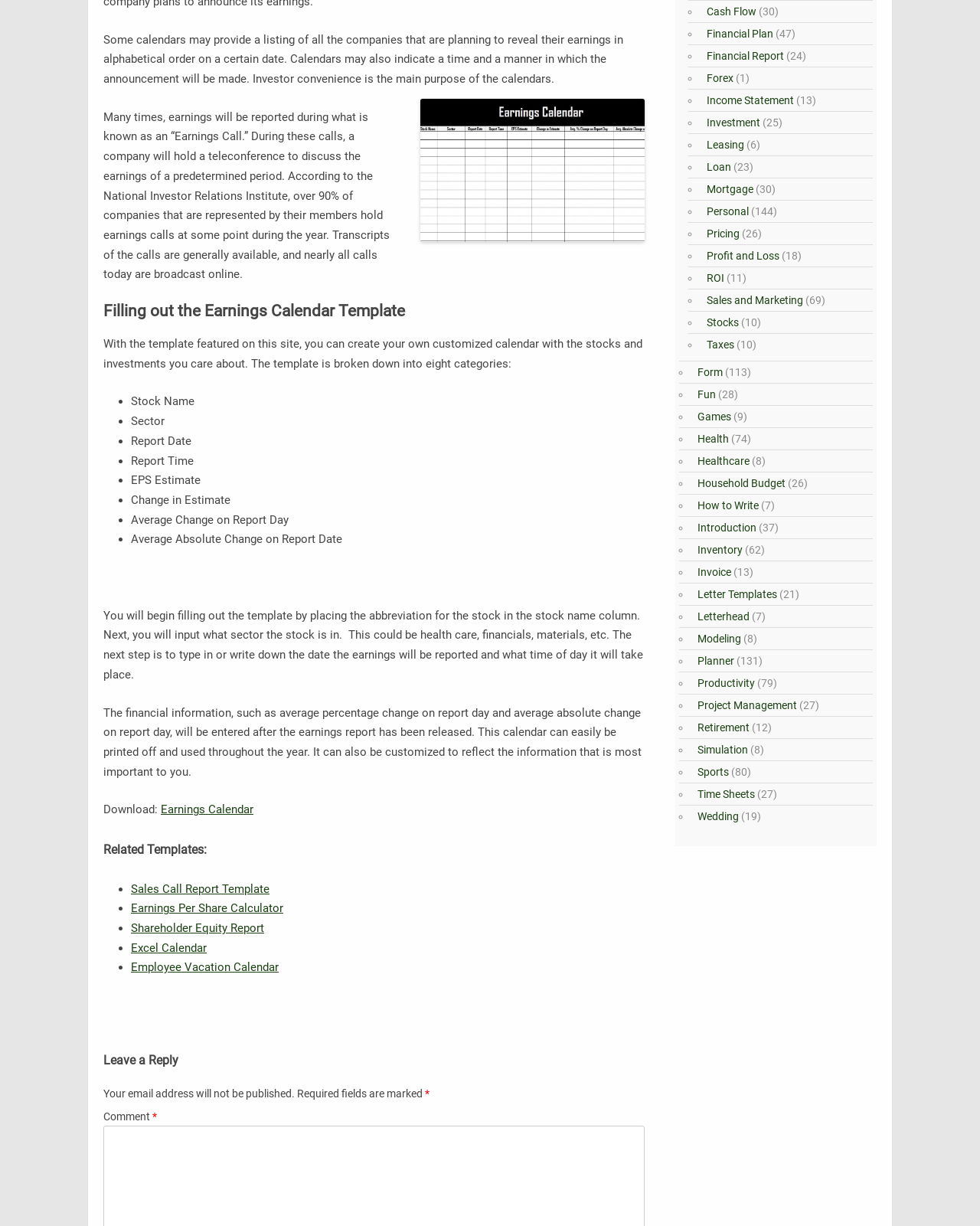Please provide the bounding box coordinate of the region that matches the element description: Employee Vacation Calendar. Coordinates should be in the format (top-left x, top-left y, bottom-right x, bottom-right y) and all values should be between 0 and 1.

[0.134, 0.784, 0.284, 0.795]